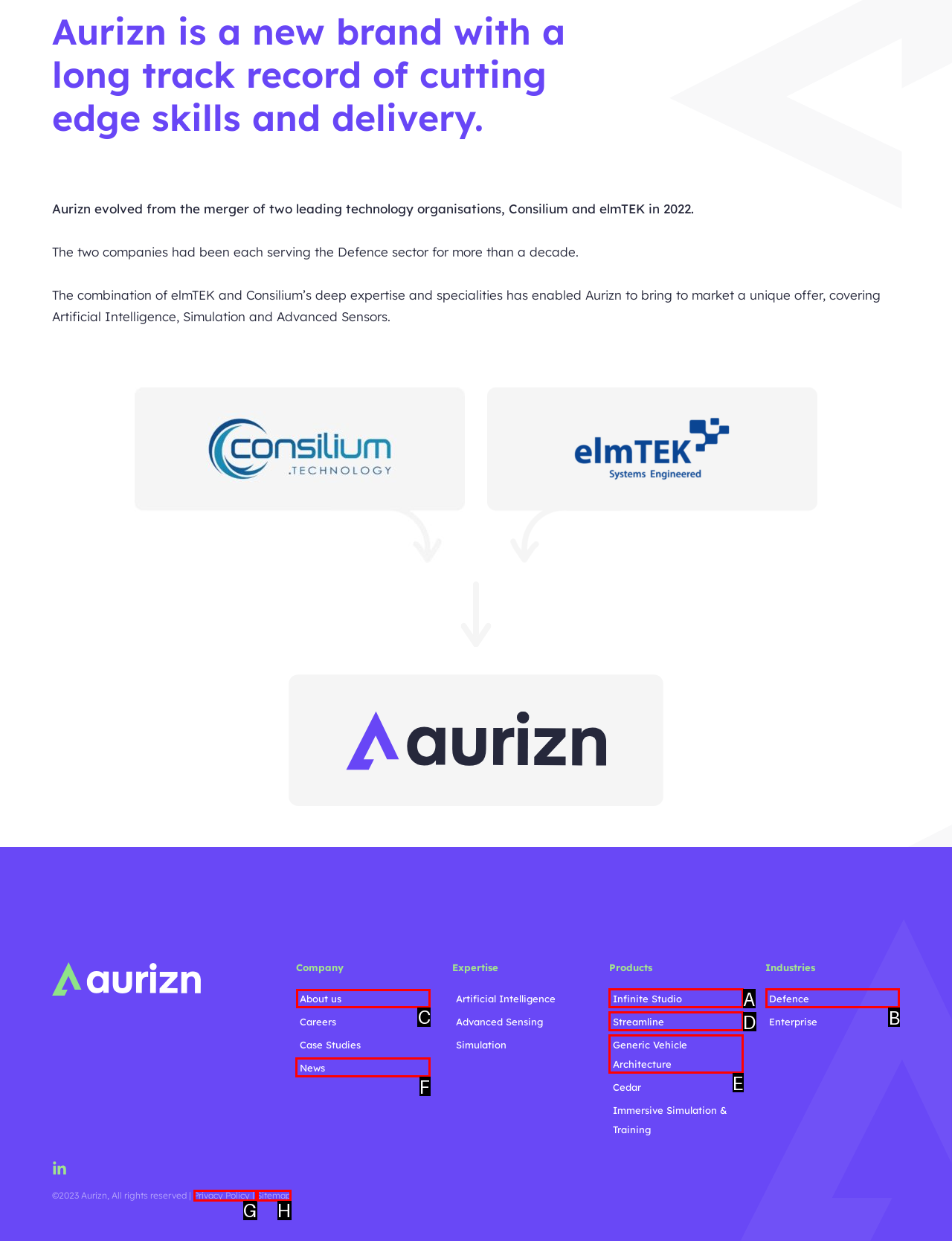Determine the letter of the UI element I should click on to complete the task: Visit the About us page from the provided choices in the screenshot.

C